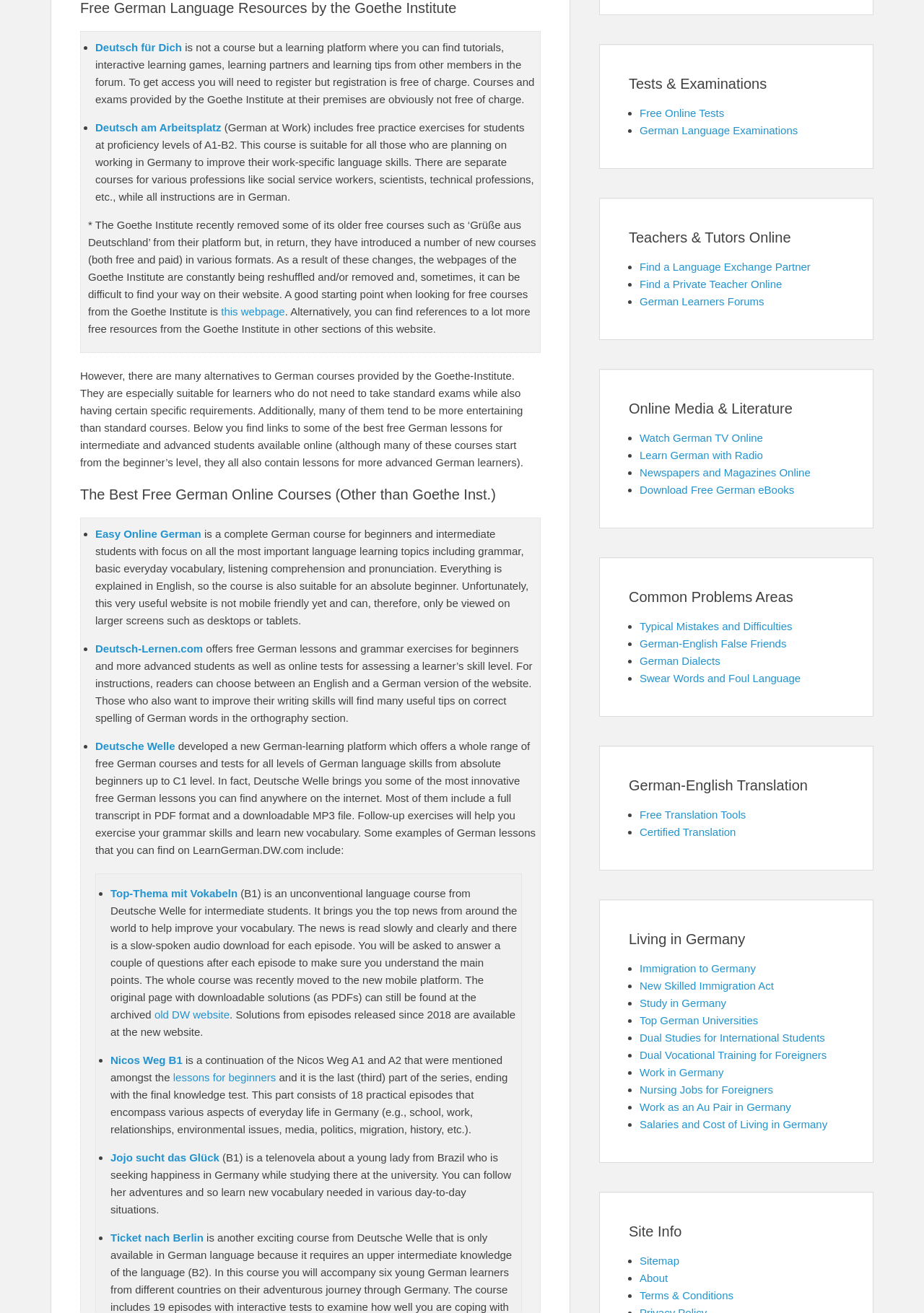Provide a short answer to the following question with just one word or phrase: What is Jojo sucht das Glück about?

Telenovela about a young lady